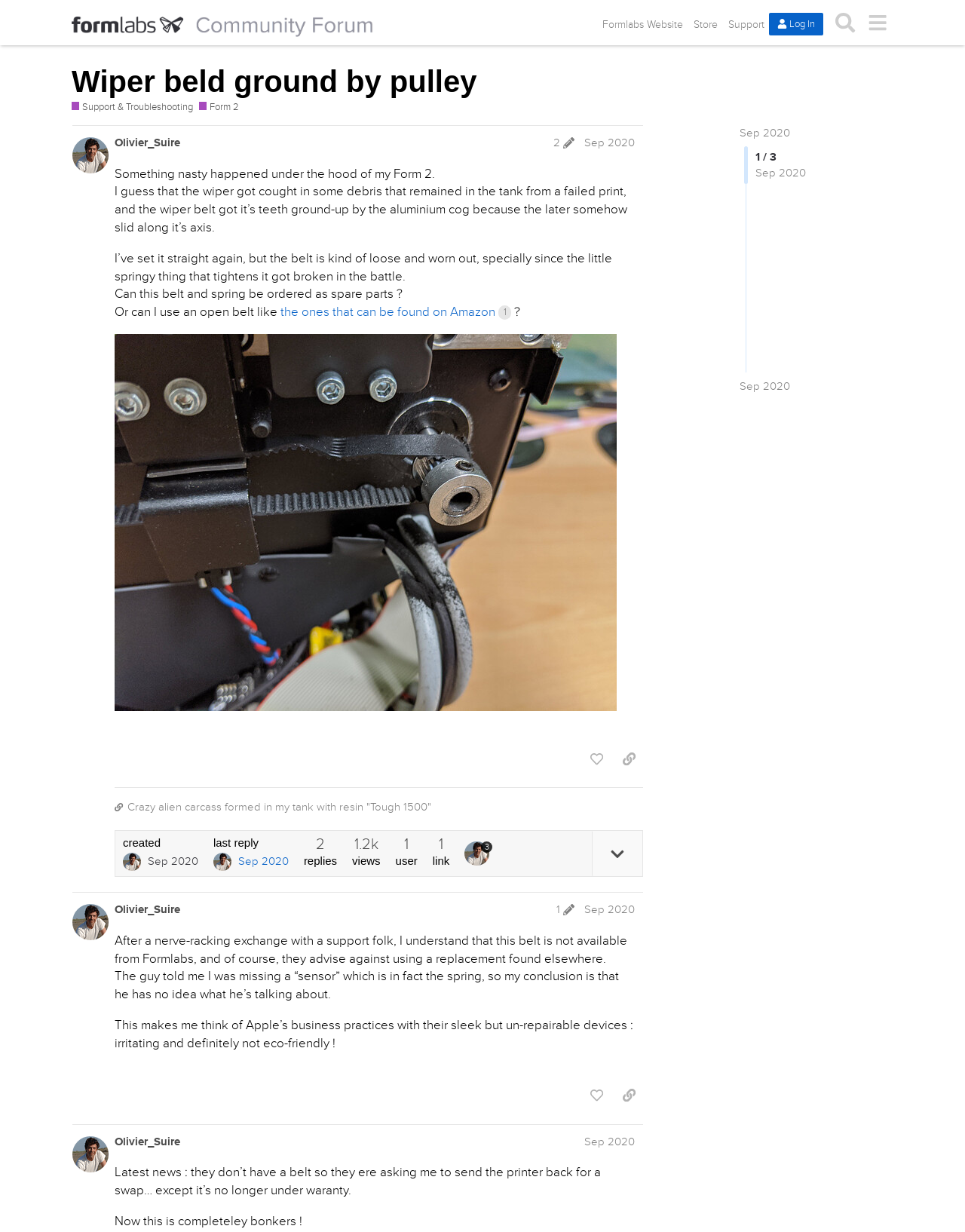What is the date of the last reply in this thread?
Based on the image, answer the question with as much detail as possible.

I found the answer by looking at the generic text 'Sep 16, 2020 9:29 am' which is located at the bottom of the second post.